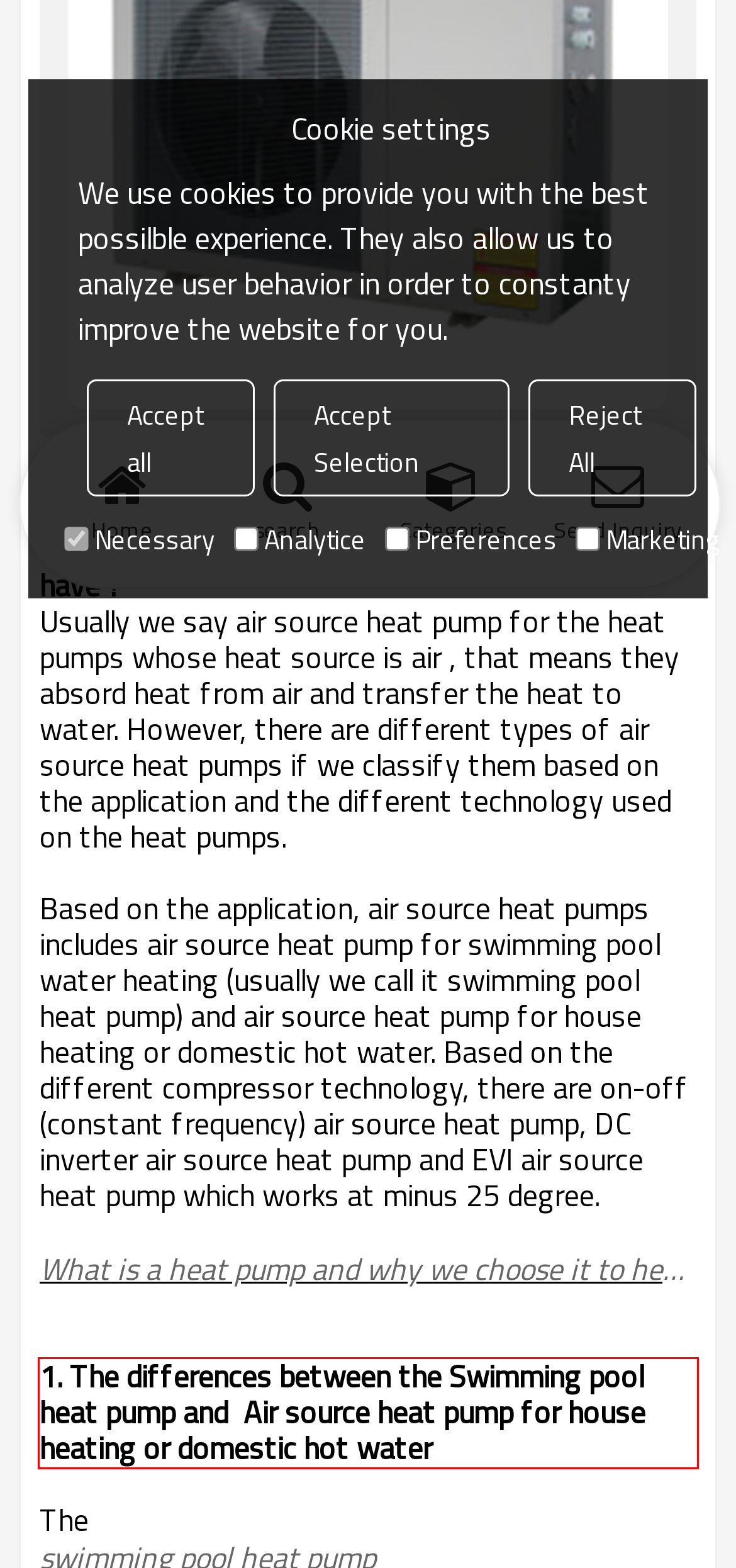Examine the webpage screenshot, find the red bounding box, and extract the text content within this marked area.

1. The differences between the Swimming pool heat pump and Air source heat pump for house heating or domestic hot water